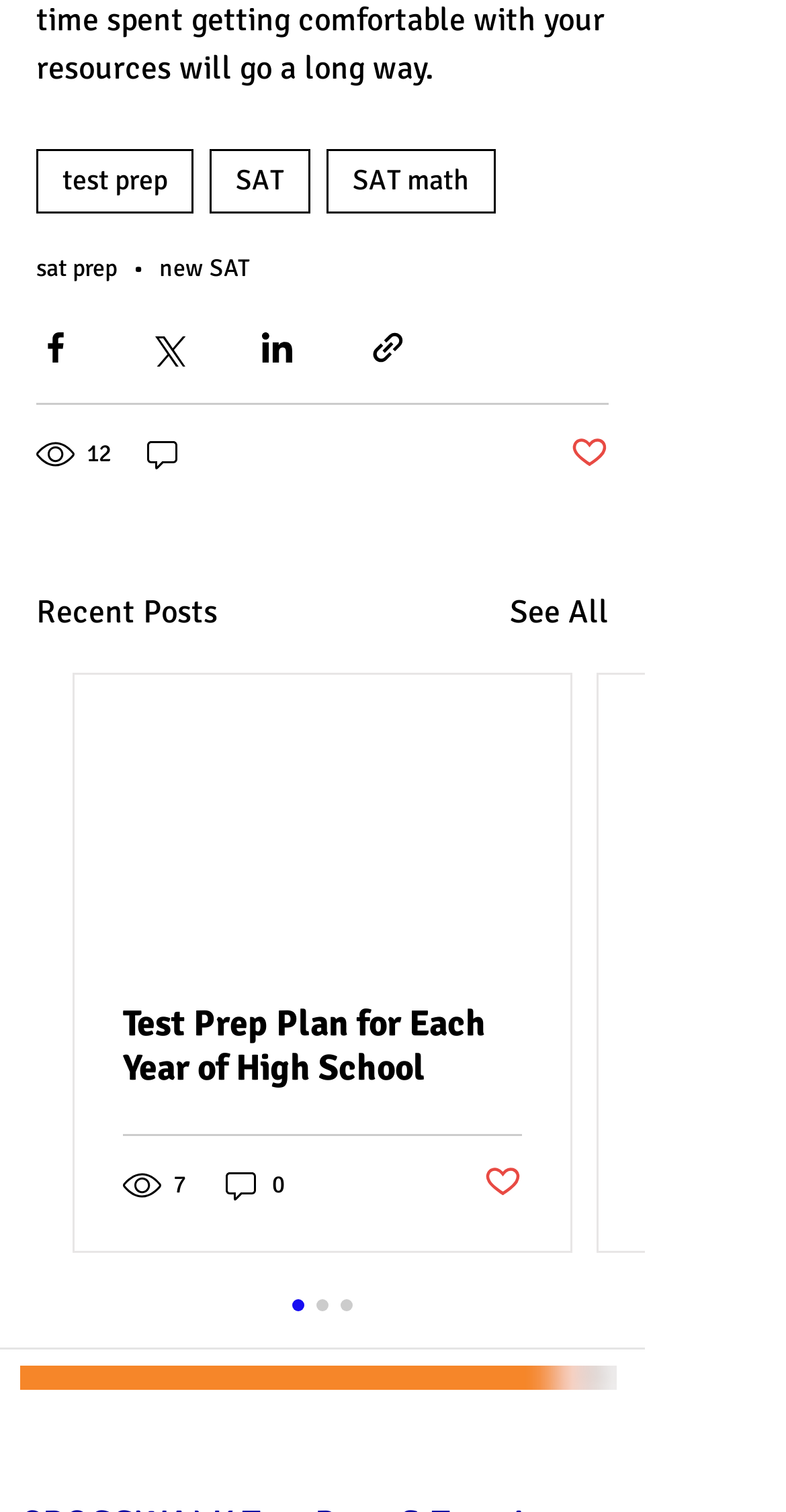How many social media links are there? Analyze the screenshot and reply with just one word or a short phrase.

4